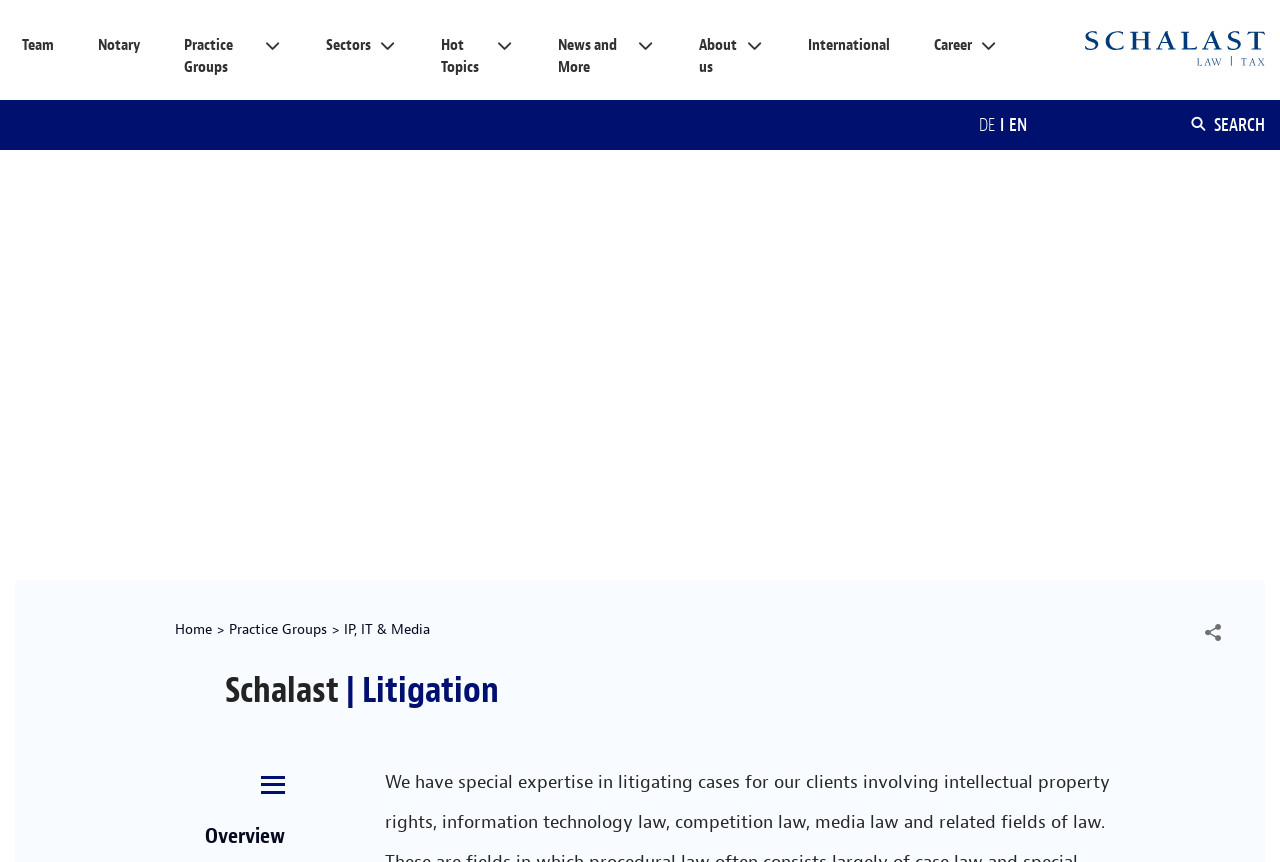Please provide a comprehensive response to the question below by analyzing the image: 
Is there a search function on the webpage?

I noticed a button with the text ' SEARCH' on the top right corner of the webpage, indicating that there is a search function available.